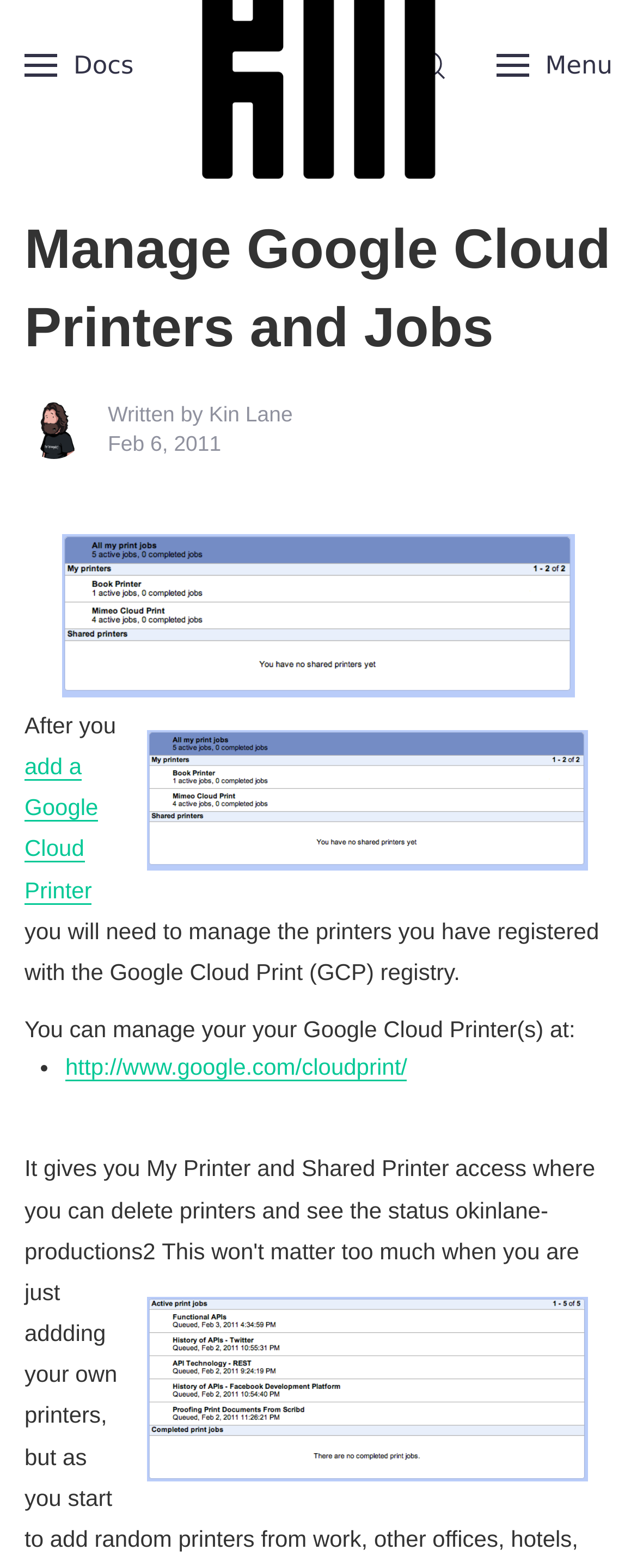Please determine the headline of the webpage and provide its content.

Manage Google Cloud Printers and Jobs